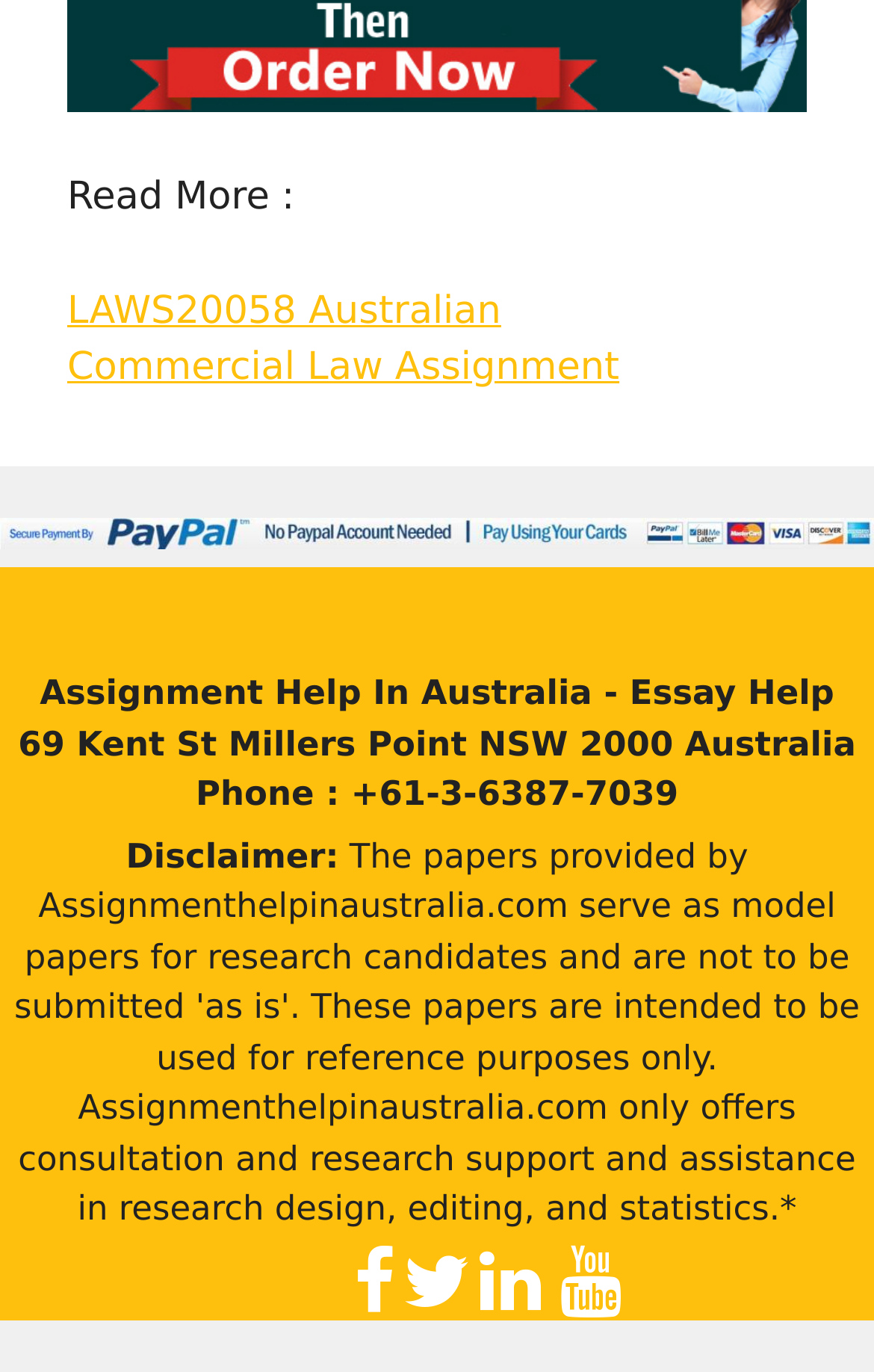Extract the bounding box coordinates of the UI element described: "LAWS20058 Australian Commercial Law Assignment". Provide the coordinates in the format [left, top, right, bottom] with values ranging from 0 to 1.

[0.077, 0.211, 0.709, 0.285]